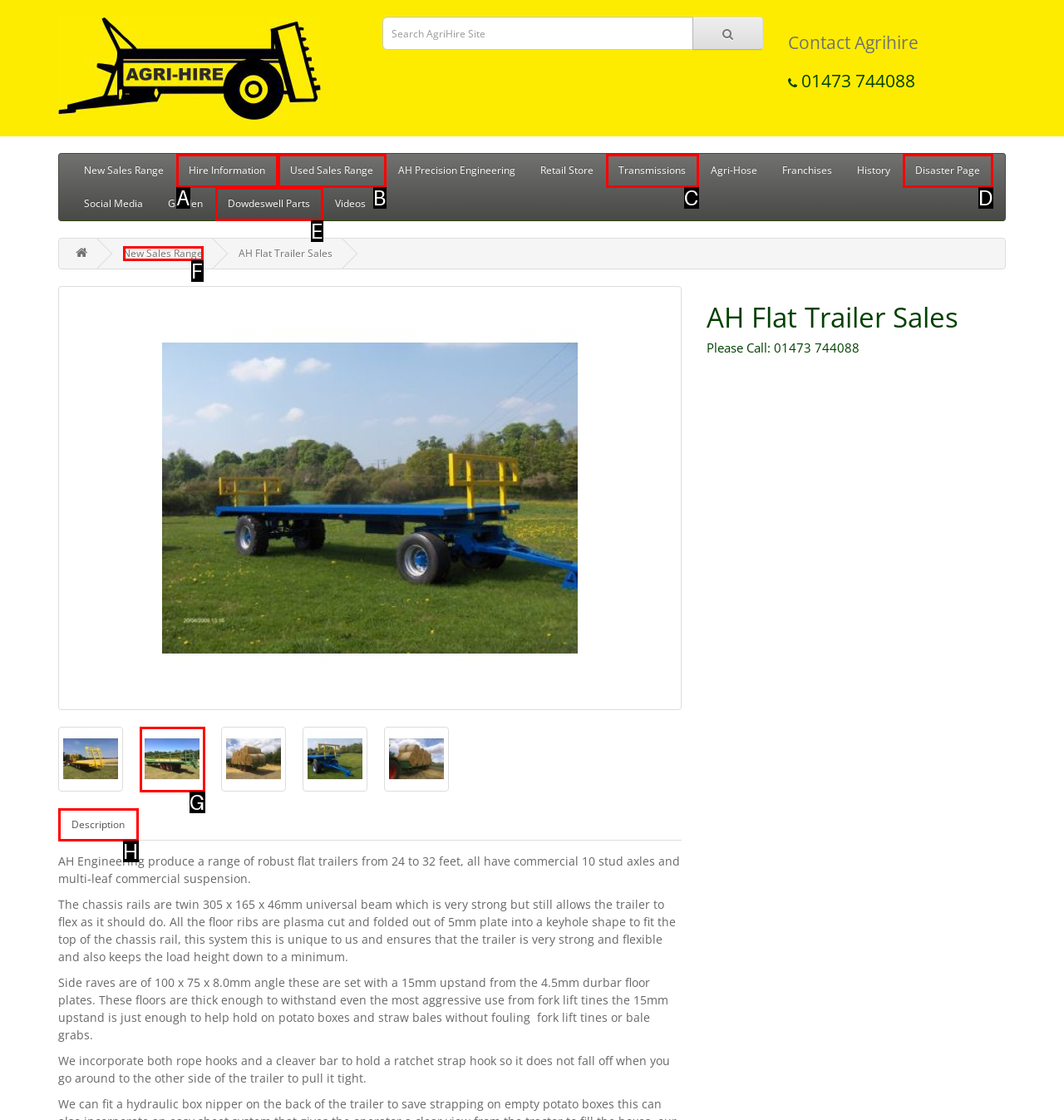Identify the UI element described as: Hire Information
Answer with the option's letter directly.

A